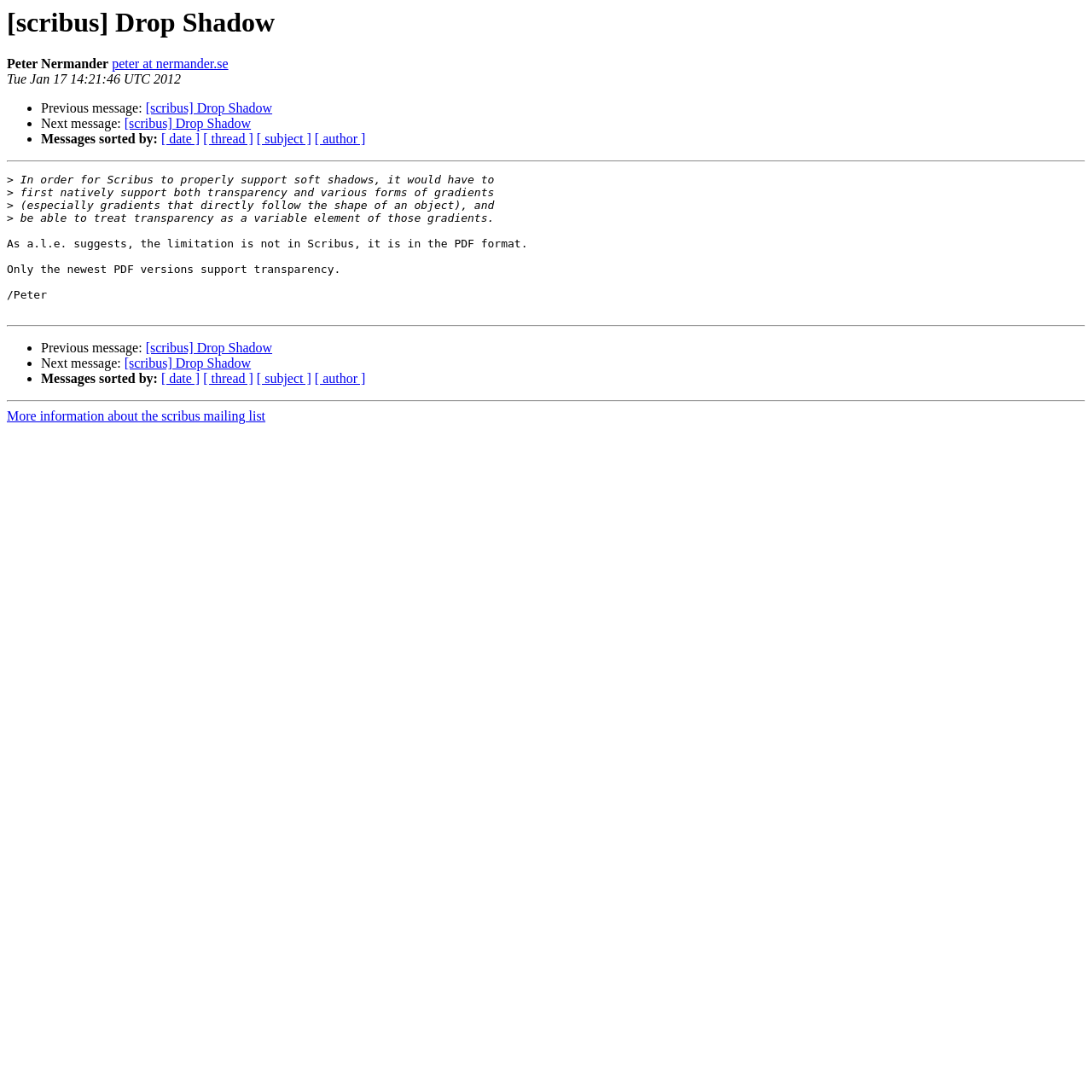Determine the main heading text of the webpage.

[scribus] Drop Shadow